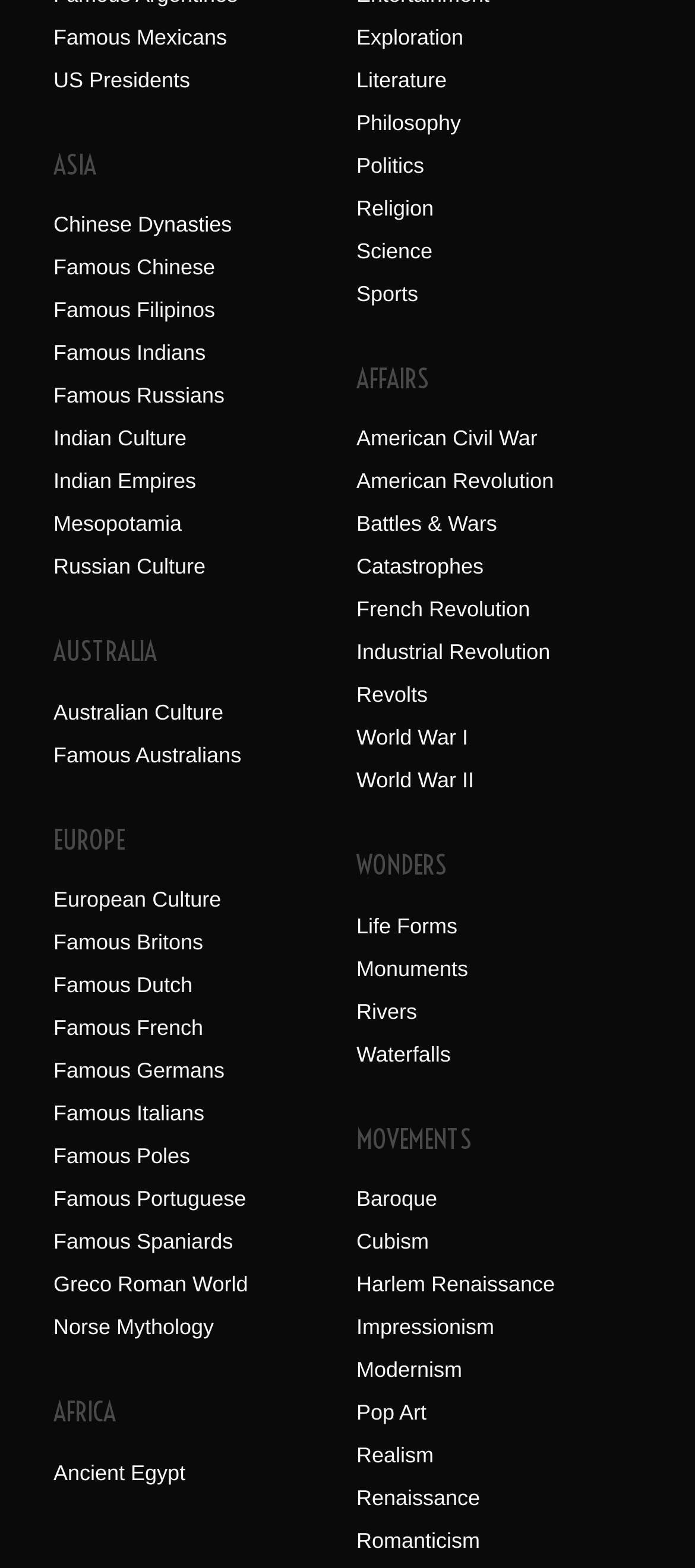Respond to the question below with a single word or phrase:
How many links are under the 'EUROPE' heading?

9